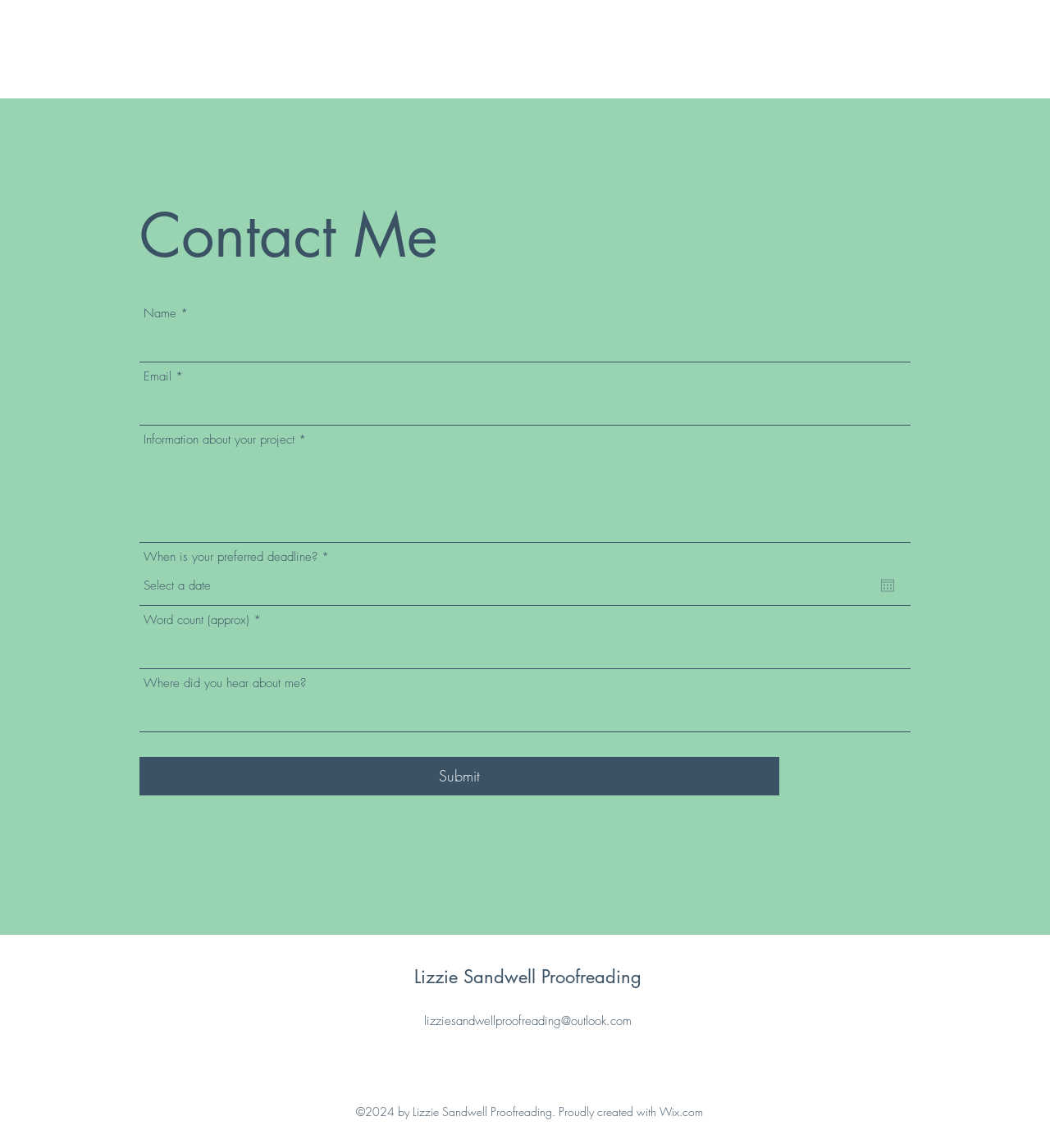Answer the question using only one word or a concise phrase: What is the name of the person or organization behind this webpage?

Lizzie Sandwell Proofreading